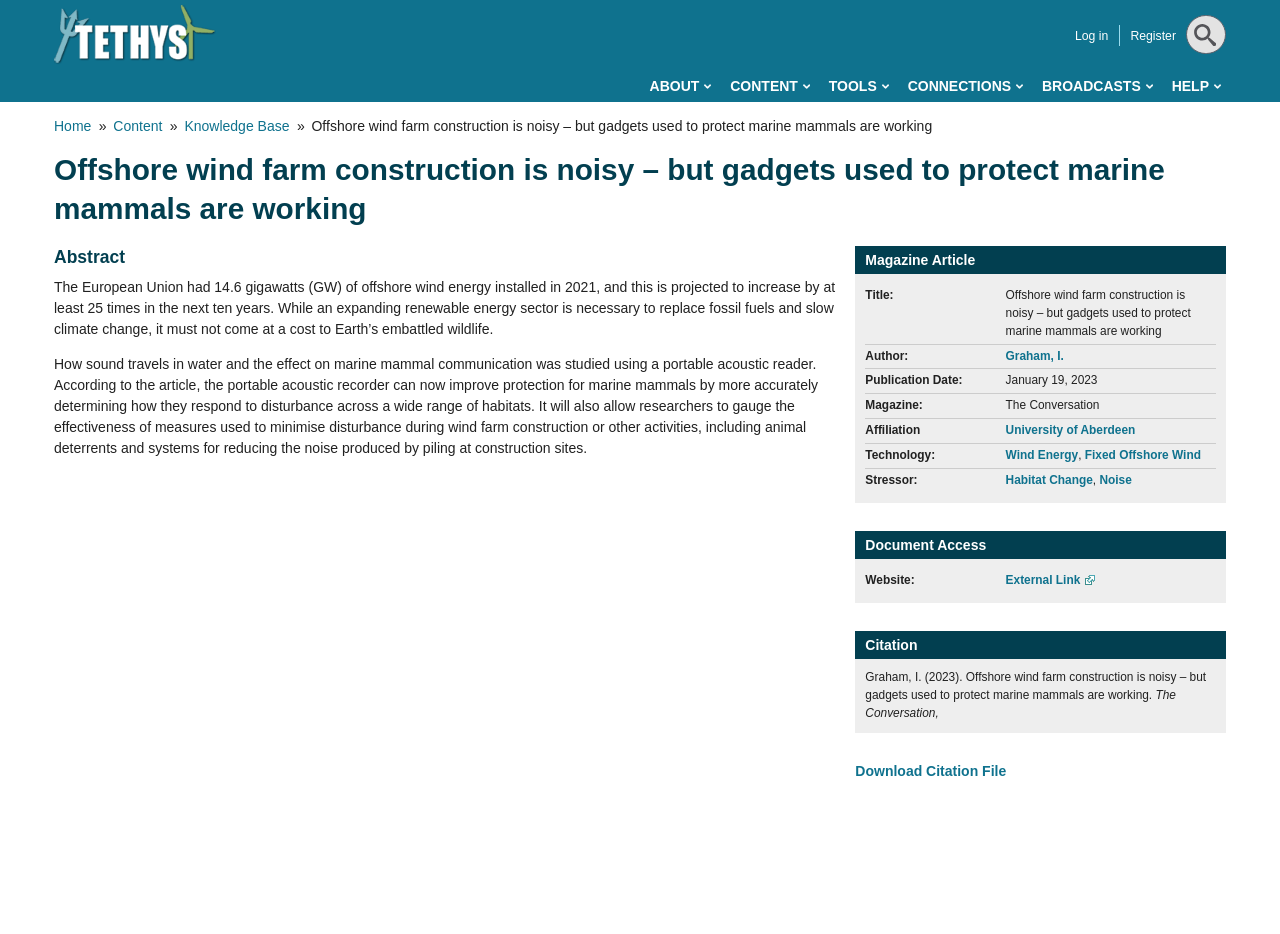Please indicate the bounding box coordinates of the element's region to be clicked to achieve the instruction: "Go to the ABOUT page". Provide the coordinates as four float numbers between 0 and 1, i.e., [left, top, right, bottom].

[0.507, 0.076, 0.556, 0.109]